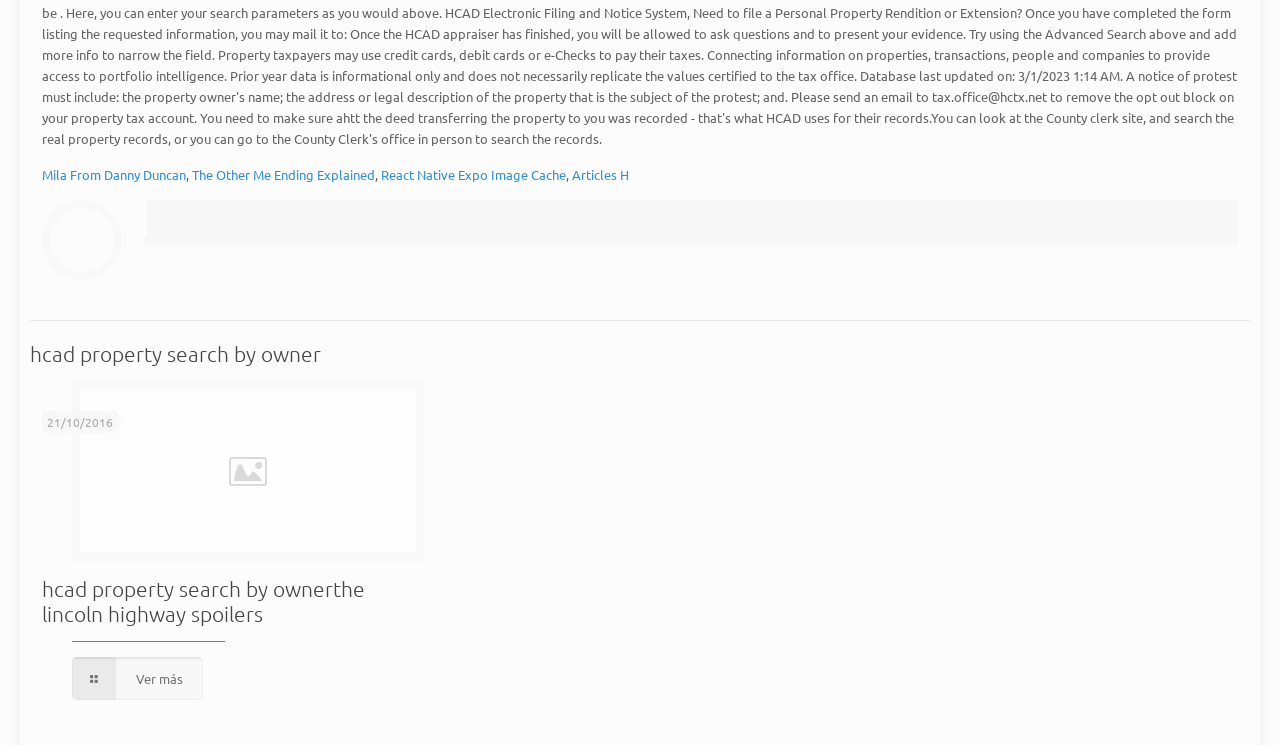Based on the description "React Native Expo Image Cache", find the bounding box of the specified UI element.

[0.298, 0.223, 0.442, 0.246]